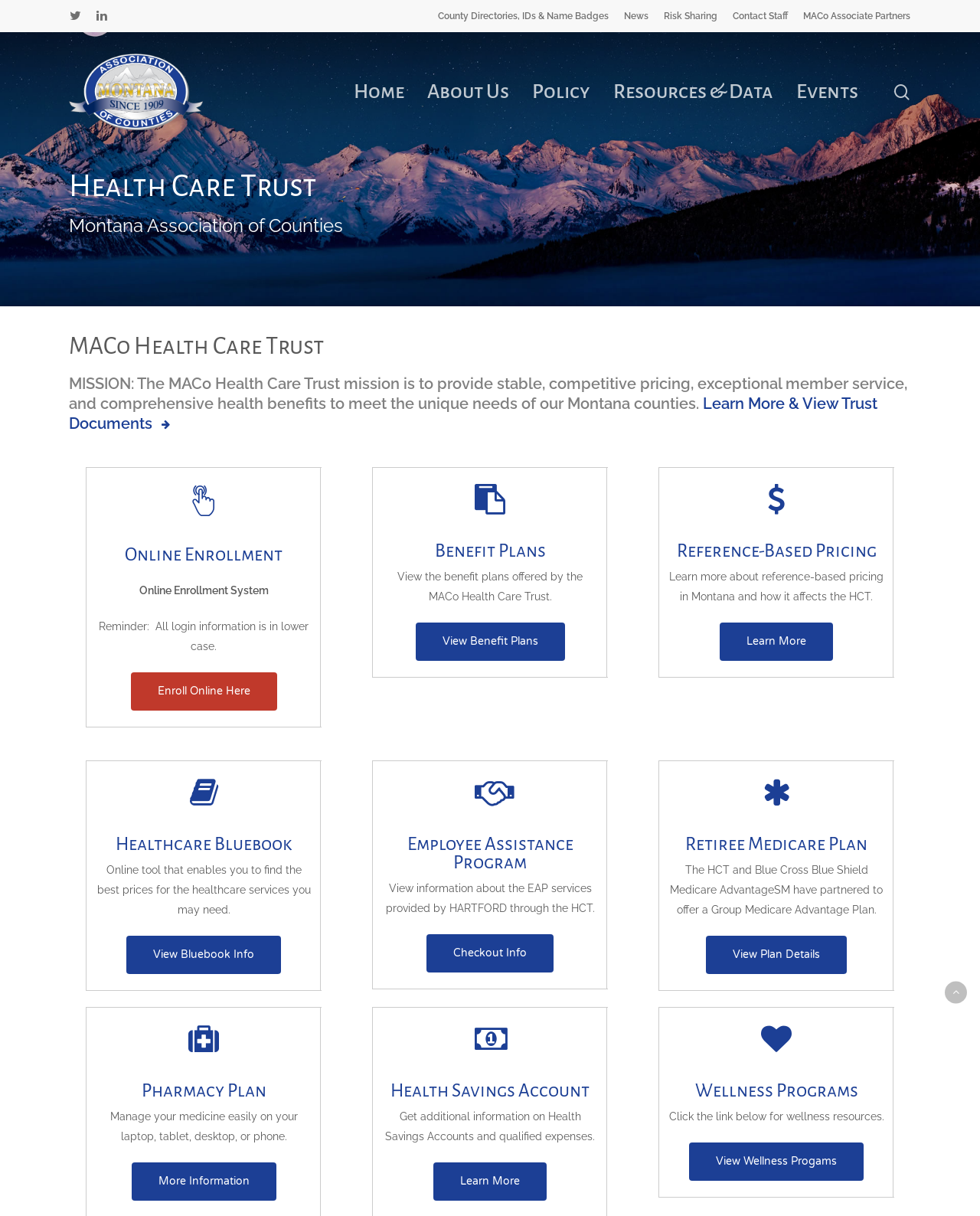Determine the bounding box coordinates of the region that needs to be clicked to achieve the task: "go to home page".

None